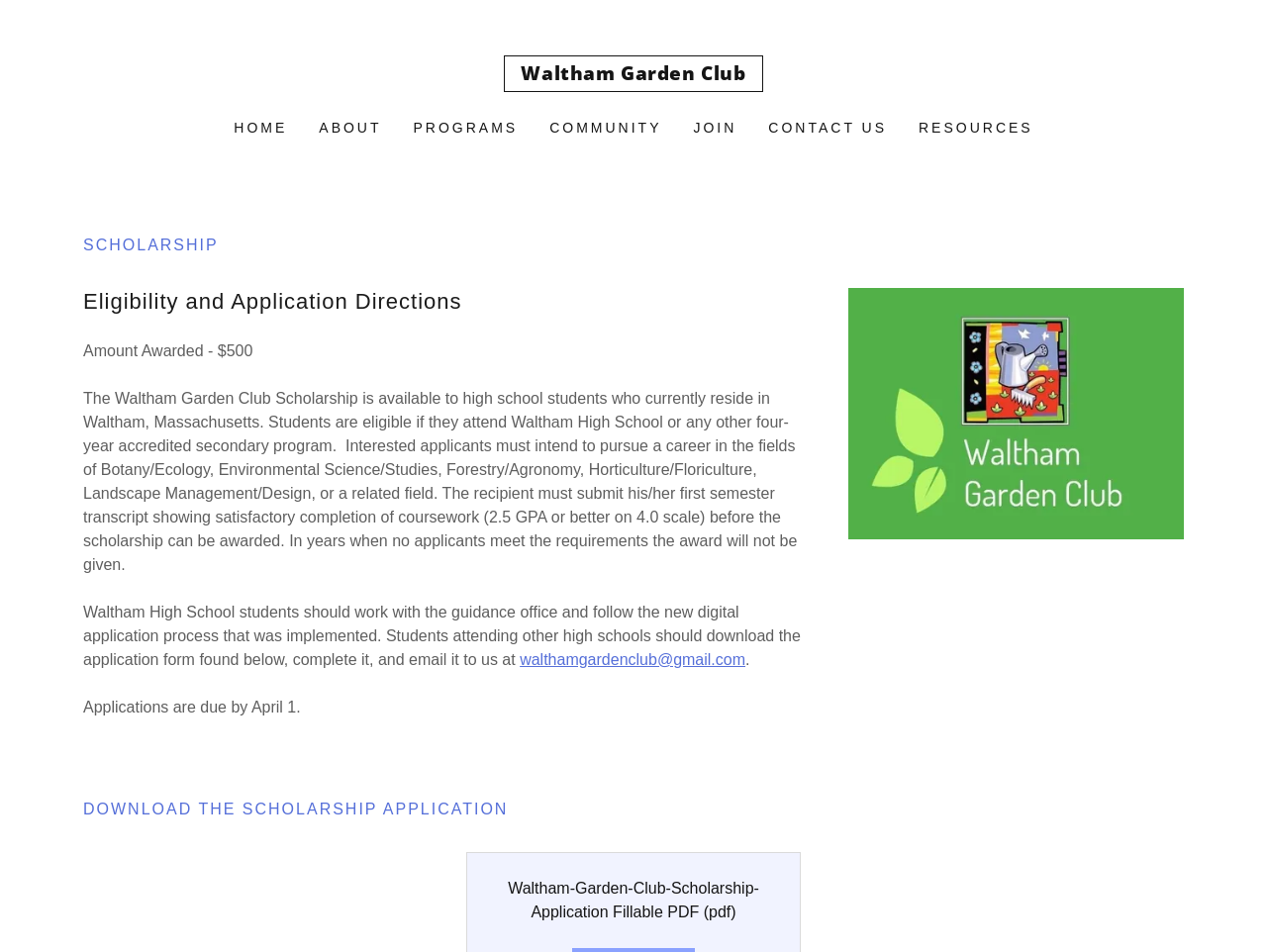Please identify the bounding box coordinates of the area that needs to be clicked to follow this instruction: "Go to HOME".

[0.18, 0.115, 0.231, 0.153]